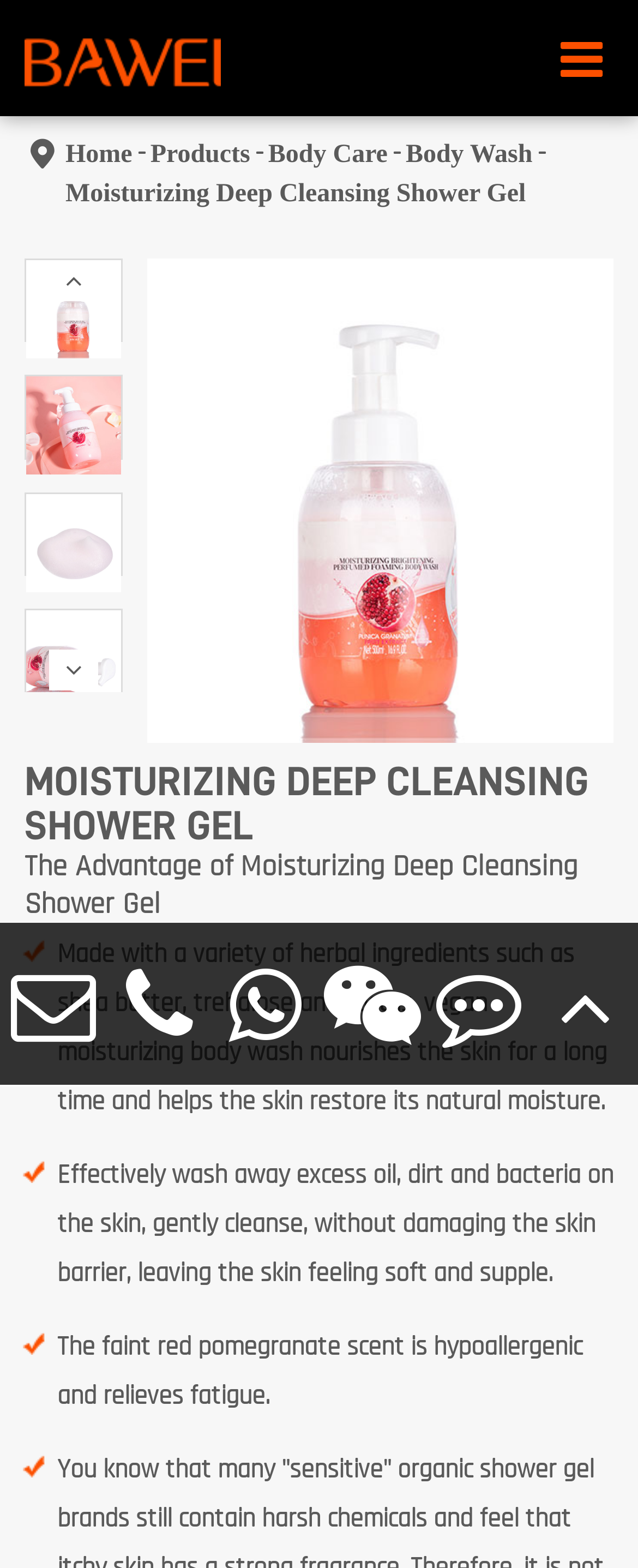Could you locate the bounding box coordinates for the section that should be clicked to accomplish this task: "Go to the 'Body Care' page".

[0.42, 0.087, 0.608, 0.112]